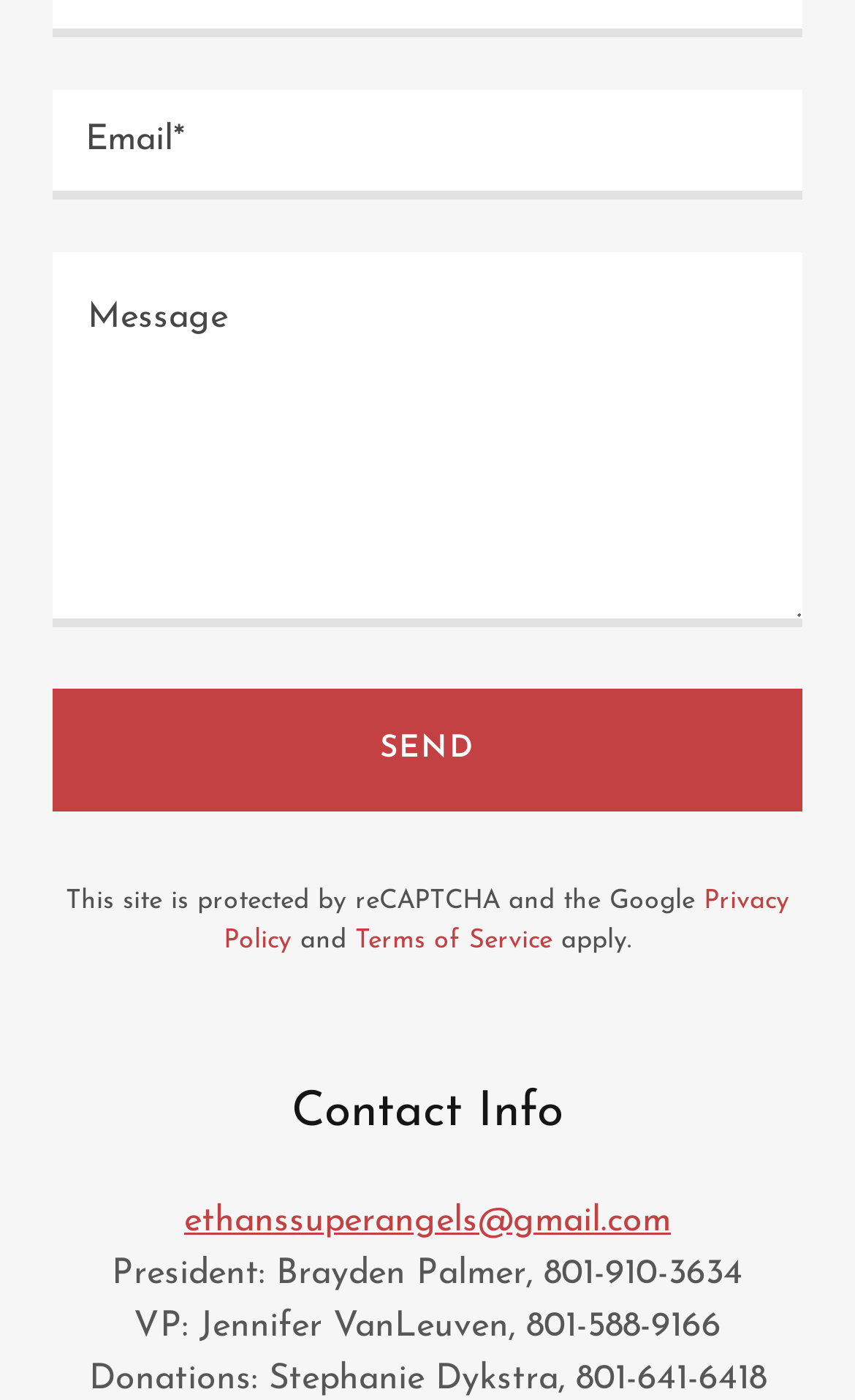Using the element description provided, determine the bounding box coordinates in the format (top-left x, top-left y, bottom-right x, bottom-right y). Ensure that all values are floating point numbers between 0 and 1. Element description: ethanssuperangels@gmail.com

[0.215, 0.861, 0.785, 0.886]